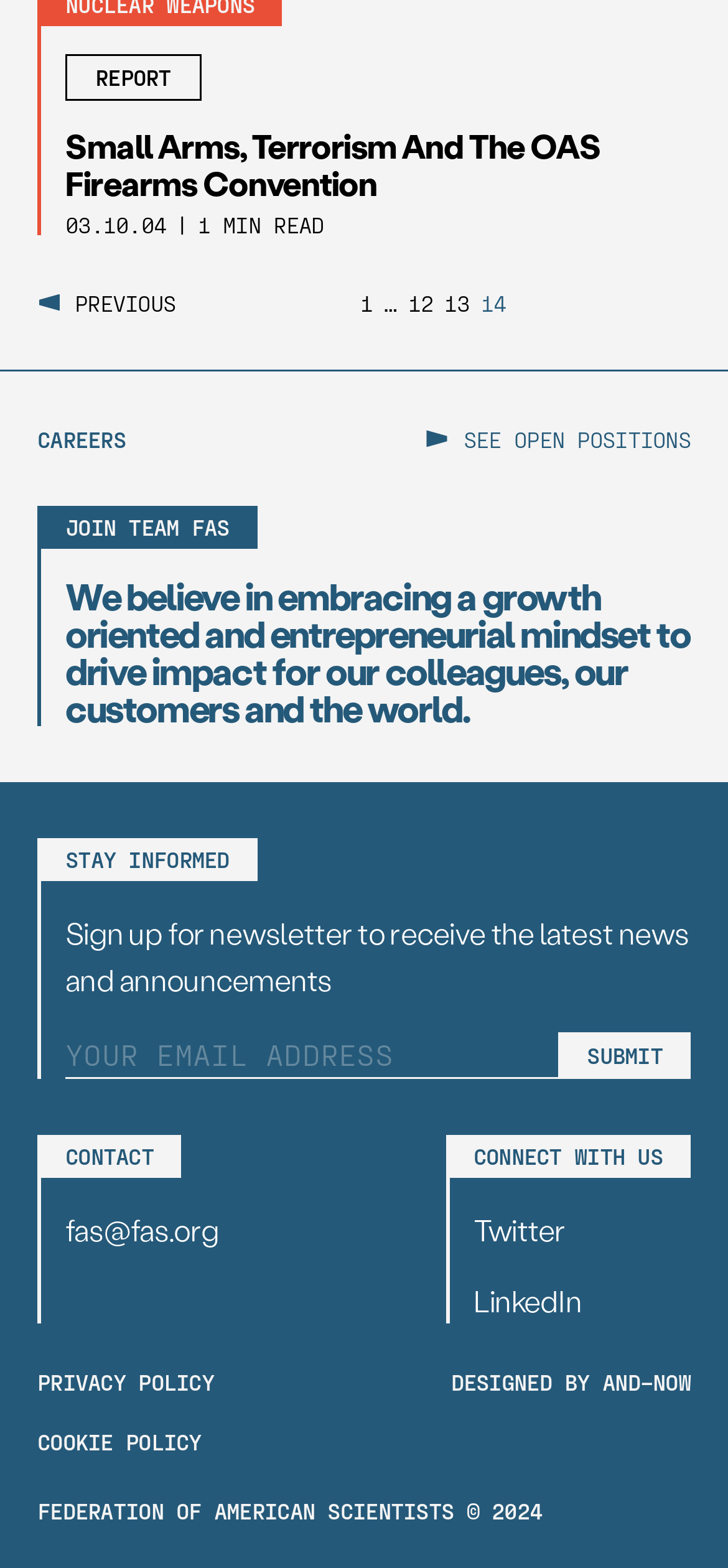Who designed the webpage?
Give a detailed response to the question by analyzing the screenshot.

The webpage was designed by AND–NOW, as indicated by the link 'DESIGNED BY AND–NOW' at the bottom of the webpage.